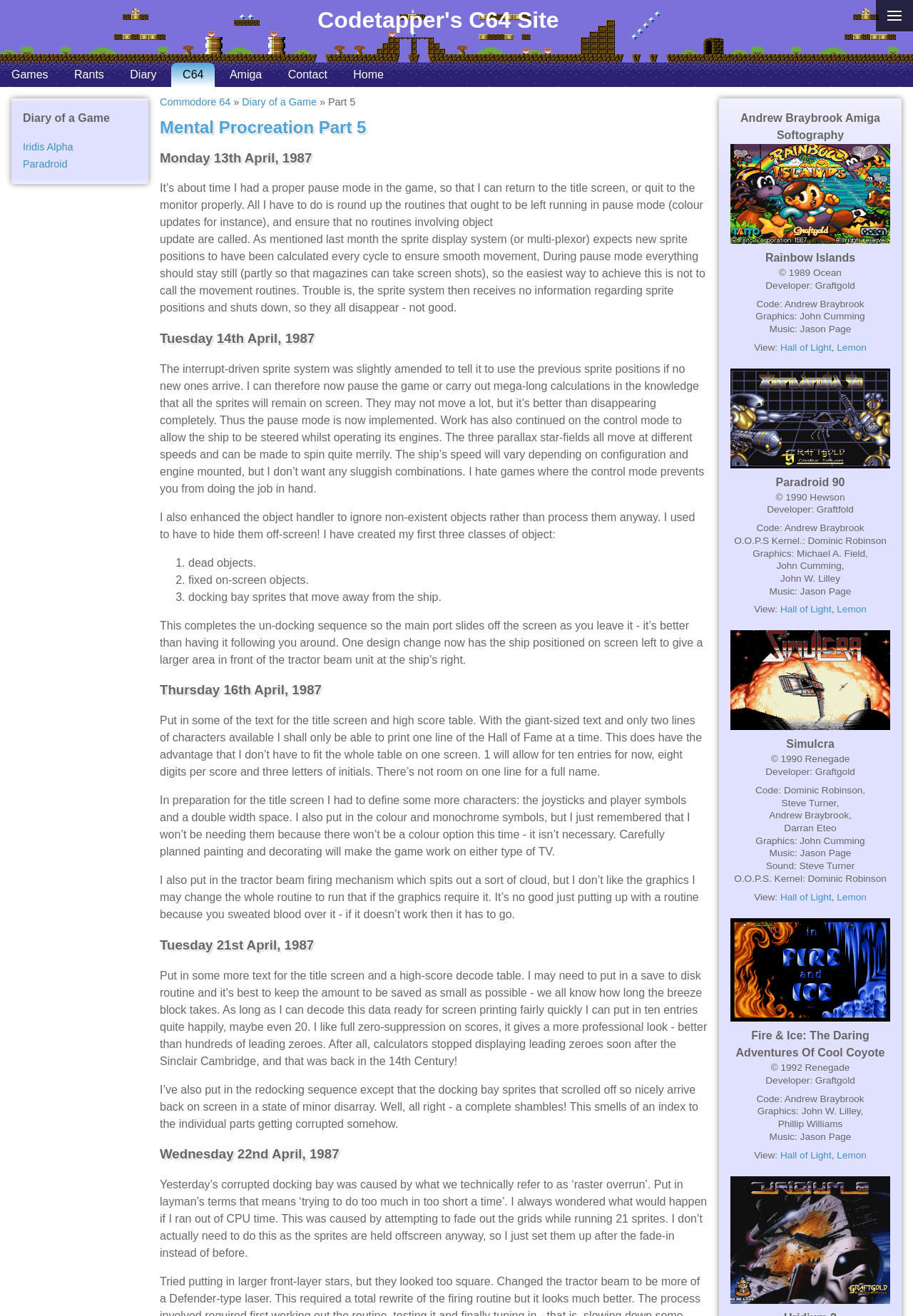Provide the bounding box coordinates of the area you need to click to execute the following instruction: "Click on 'Hall of Light'".

[0.855, 0.26, 0.911, 0.268]